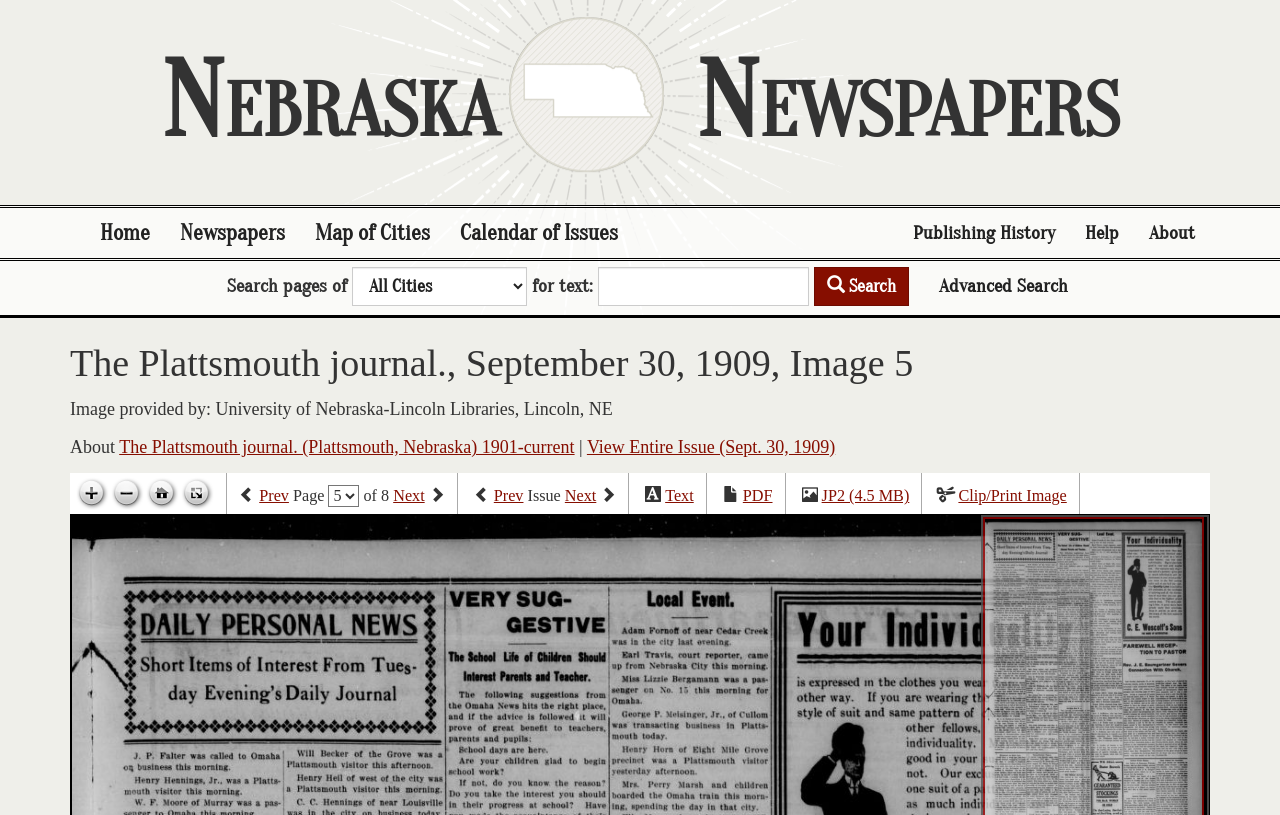Provide a thorough and detailed response to the question by examining the image: 
What is the date of the newspaper issue?

I found the answer by looking at the heading element with the text 'The Plattsmouth journal., September 30, 1909, Image 5' which contains the date of the newspaper issue.